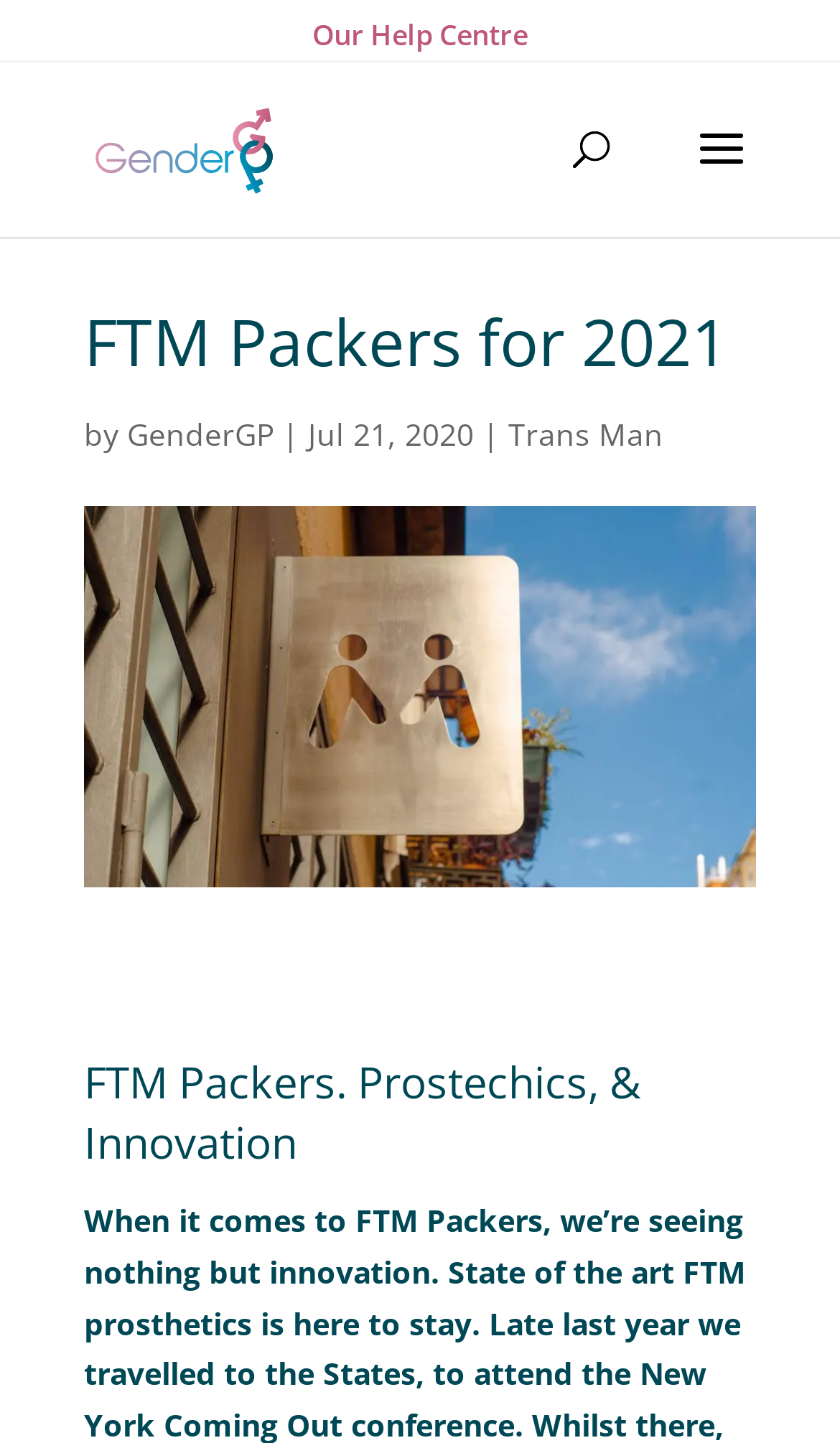Answer the question below in one word or phrase:
What is the purpose of the search box?

To search for something